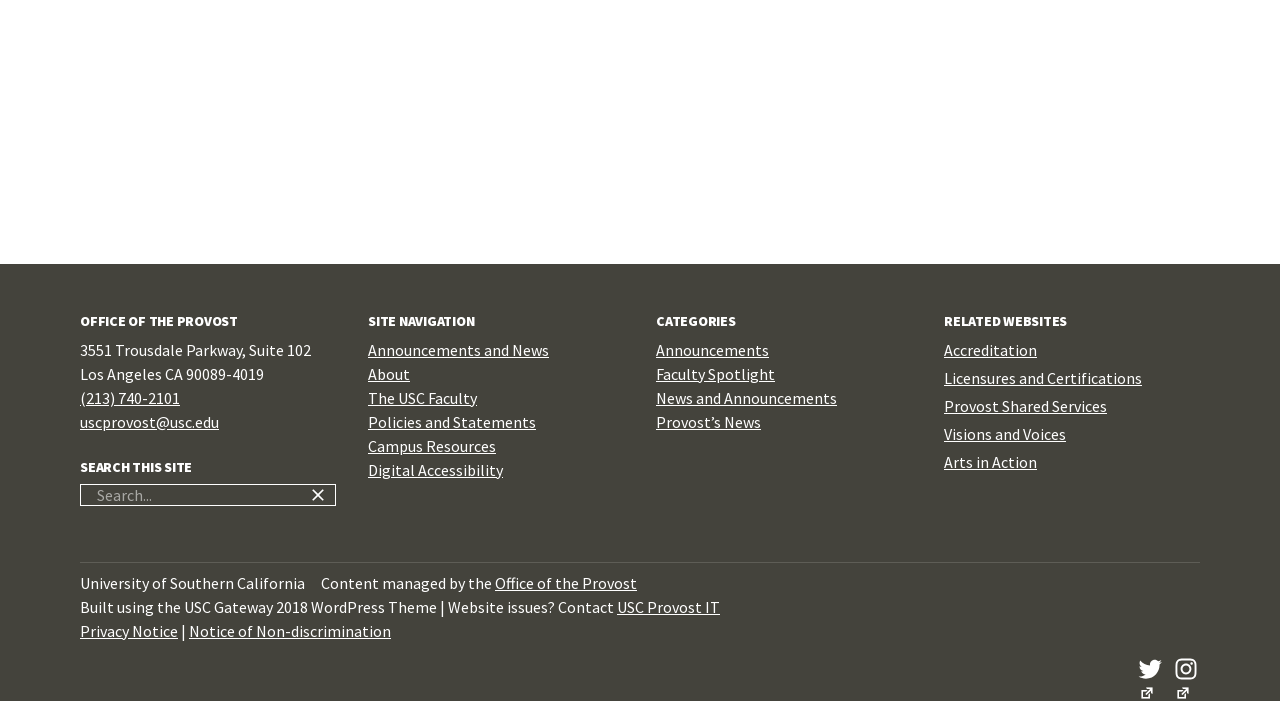Locate the bounding box coordinates of the element I should click to achieve the following instruction: "Visit the Announcements and News page".

[0.288, 0.485, 0.429, 0.513]